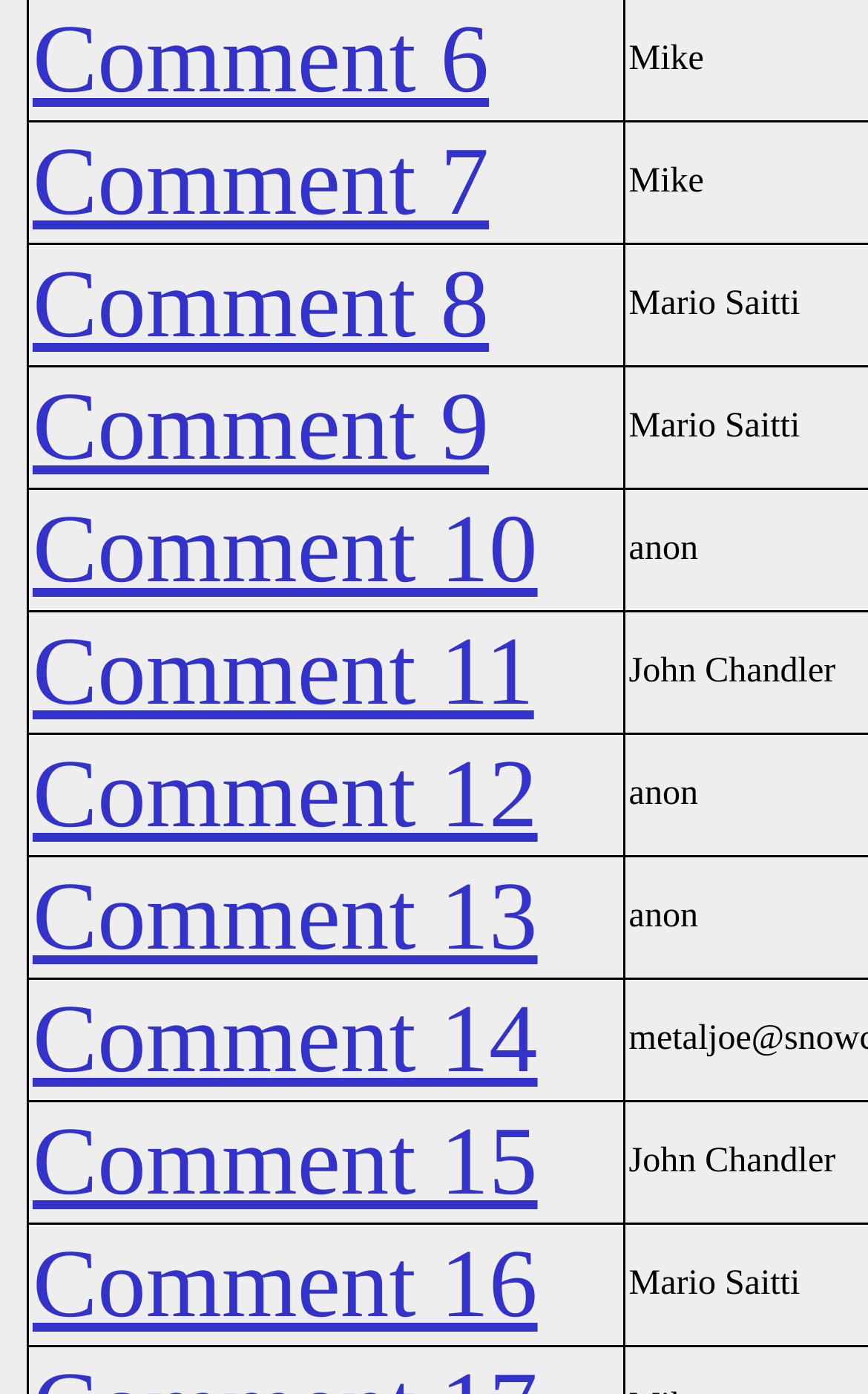Please determine the bounding box coordinates of the clickable area required to carry out the following instruction: "view Comment 16". The coordinates must be four float numbers between 0 and 1, represented as [left, top, right, bottom].

[0.038, 0.883, 0.619, 0.96]